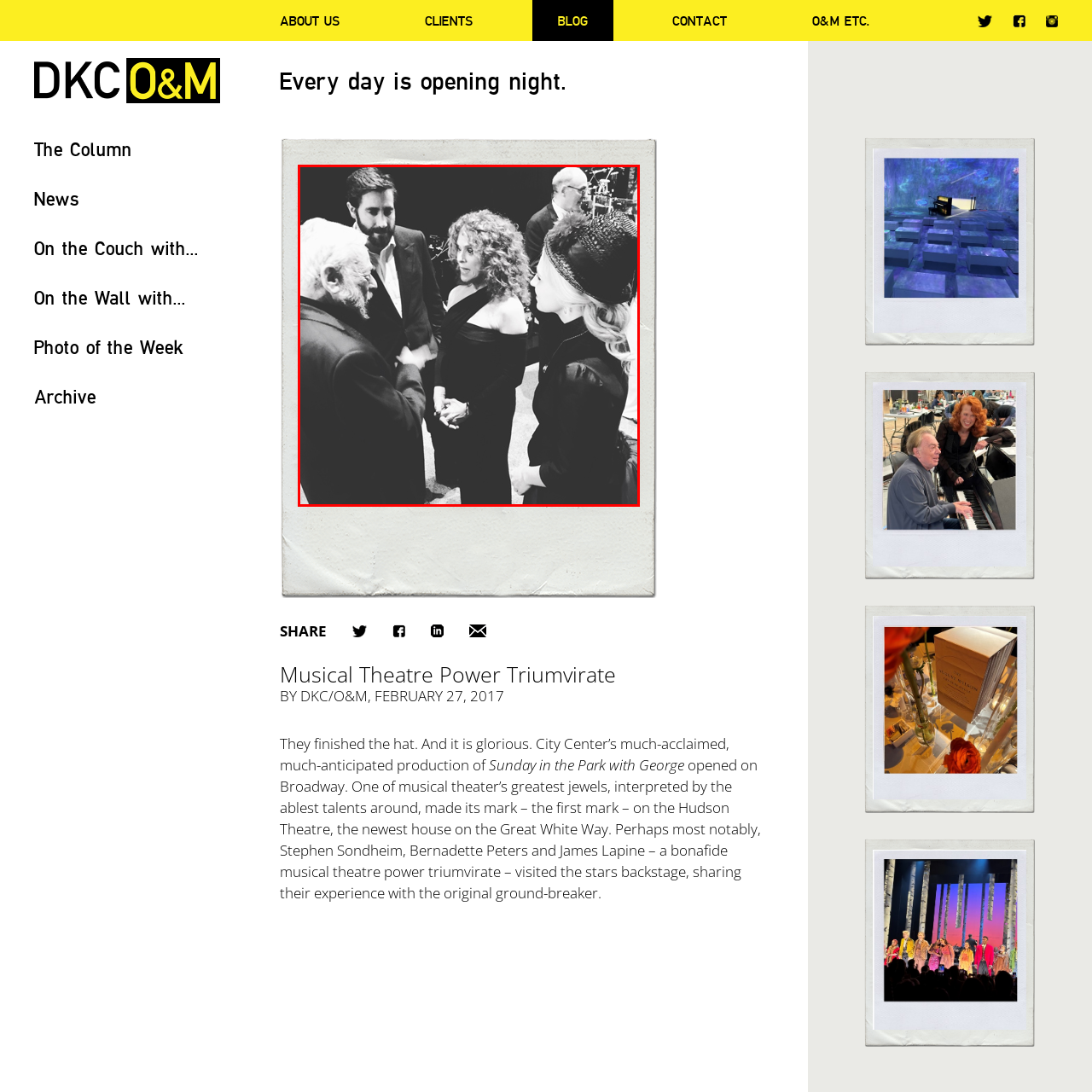Give an elaborate description of the visual elements within the red-outlined box.

In a candid moment captured in black and white, renowned figures of the musical theatre community engage in conversation at an event, likely celebrating a recent production or collaboration. Prominent in the foreground, a distinguished older gentleman is animatedly speaking, his expressive gestures highlighting the depth of the discussion. Flanking him are three notable individuals: a man with a modern aesthetic, a woman elegantly dressed in an off-shoulder gown, and another woman in a stylish vintage ensemble, complete with a hat. The scene is set against a backdrop of stage equipment, indicating this gathering is taking place in a theatrical setting. This image embodies the vibrant connections and shared passion among key players in musical theatre, evoking the spirit of collaboration that characterizes the art form.